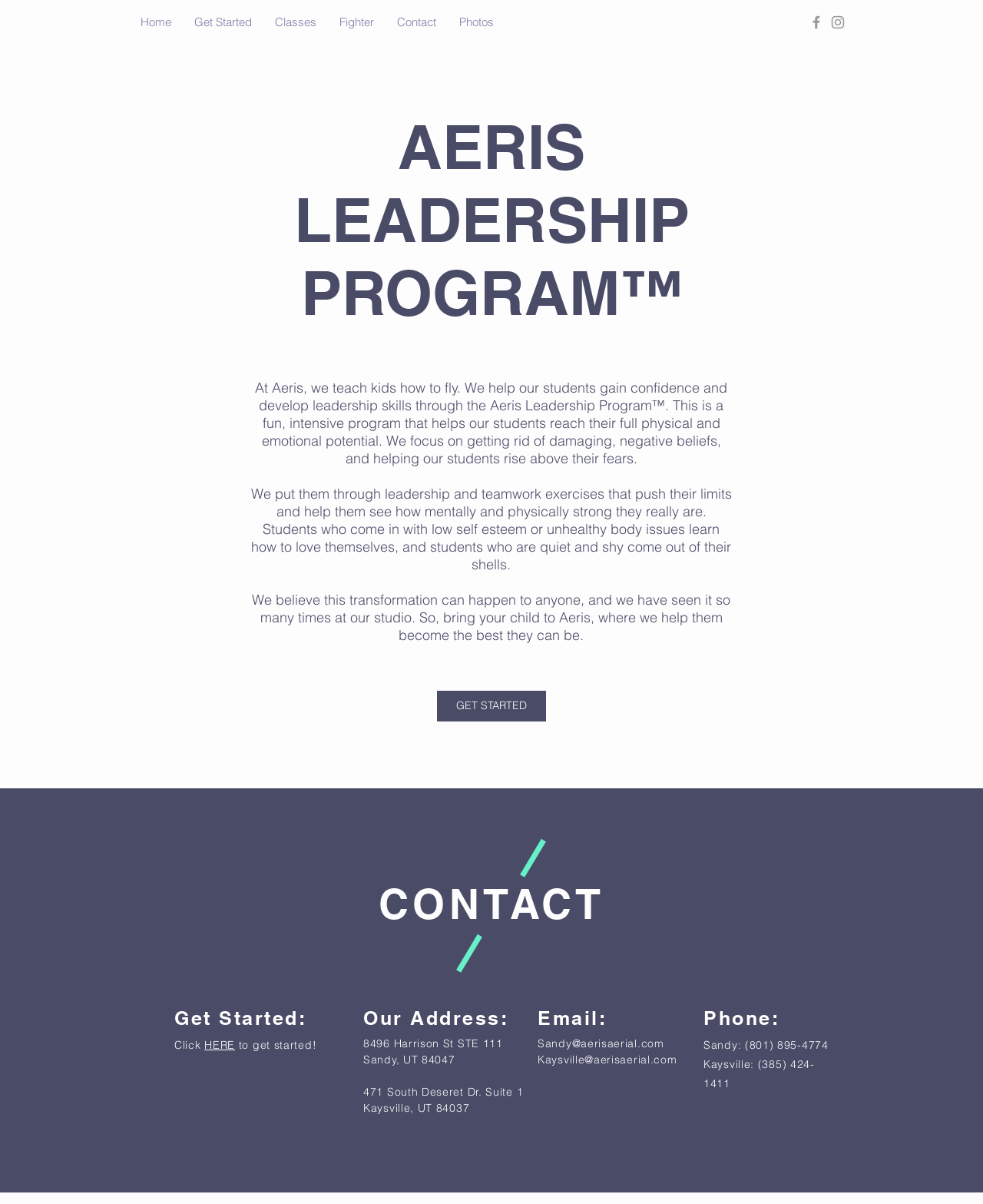Using the description: "aria-label="Grey Facebook Icon"", identify the bounding box of the corresponding UI element in the screenshot.

[0.822, 0.011, 0.839, 0.026]